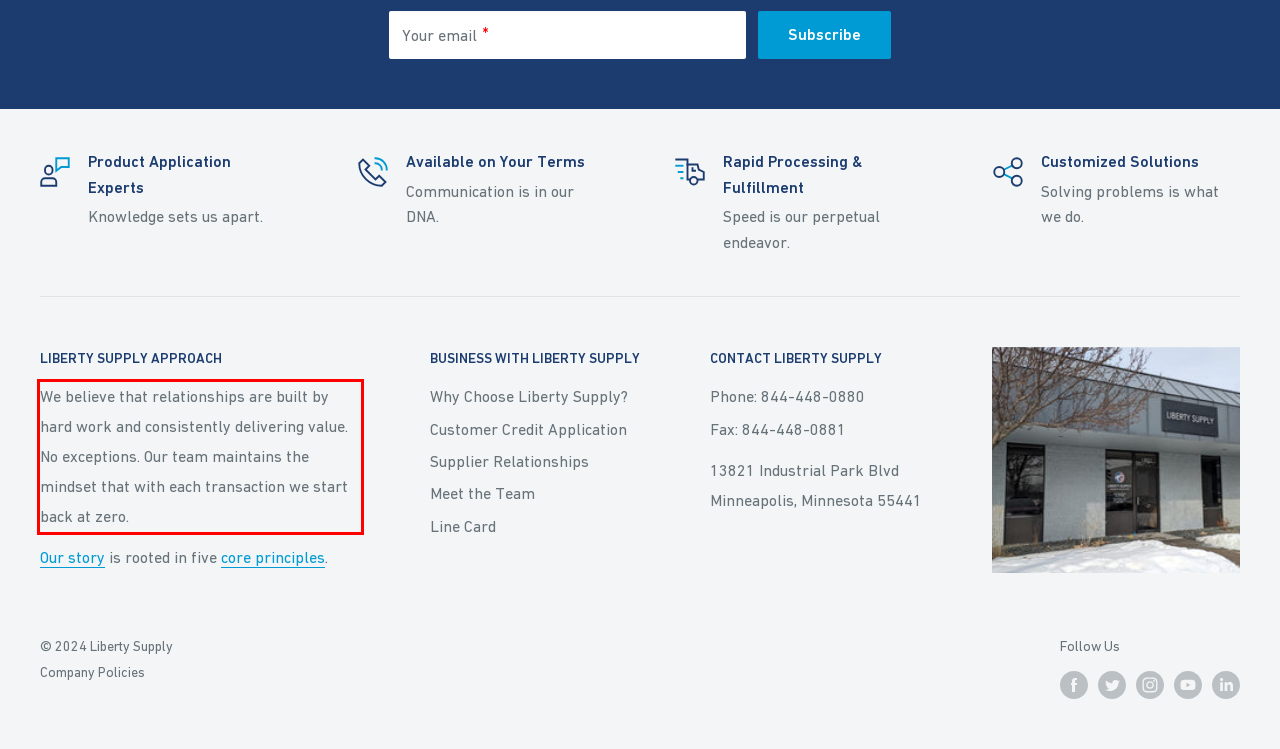Using the provided screenshot, read and generate the text content within the red-bordered area.

We believe that relationships are built by hard work and consistently delivering value. No exceptions. Our team maintains the mindset that with each transaction we start back at zero.